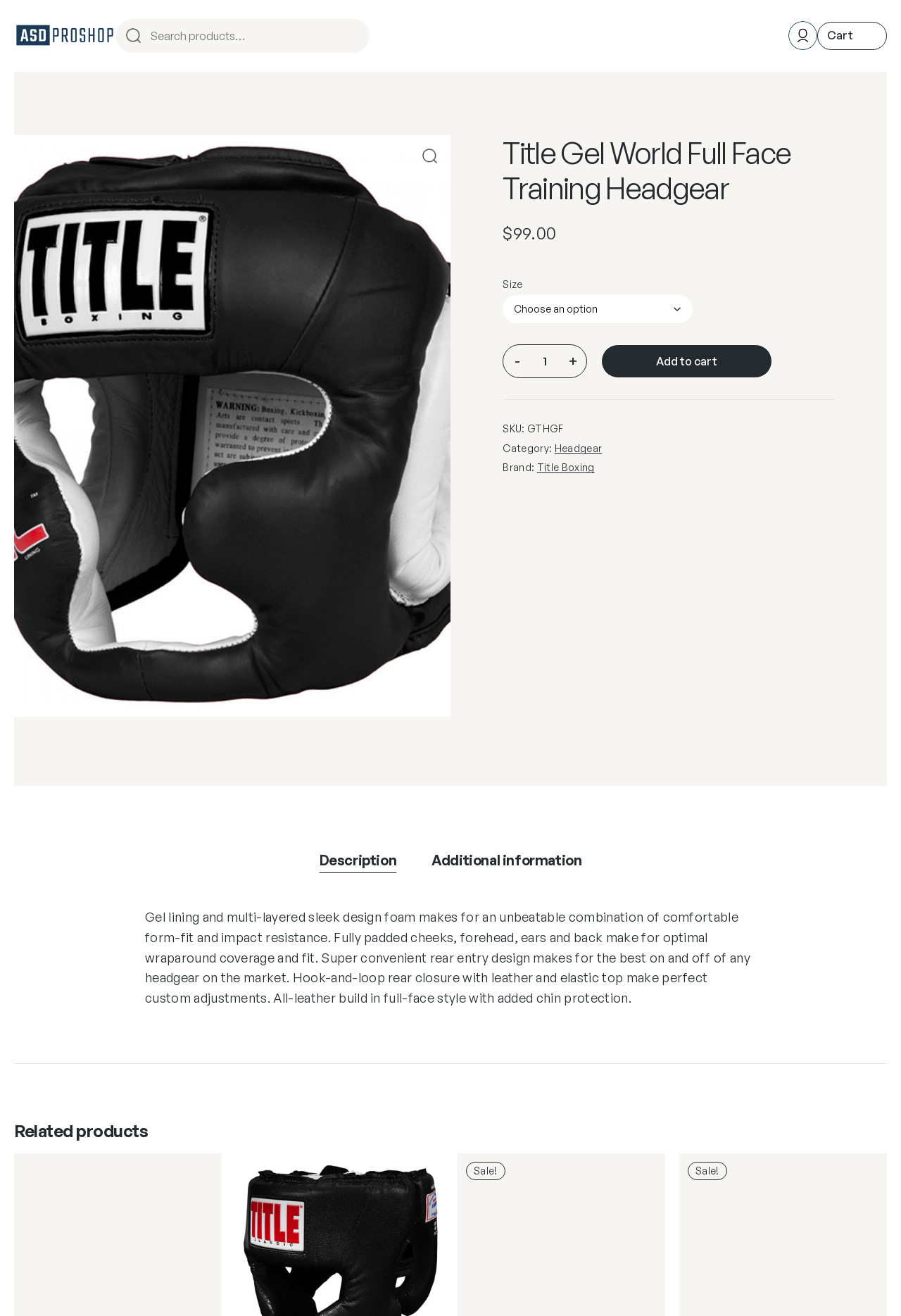Could you provide the bounding box coordinates for the portion of the screen to click to complete this instruction: "Search for products"?

[0.129, 0.014, 0.41, 0.04]